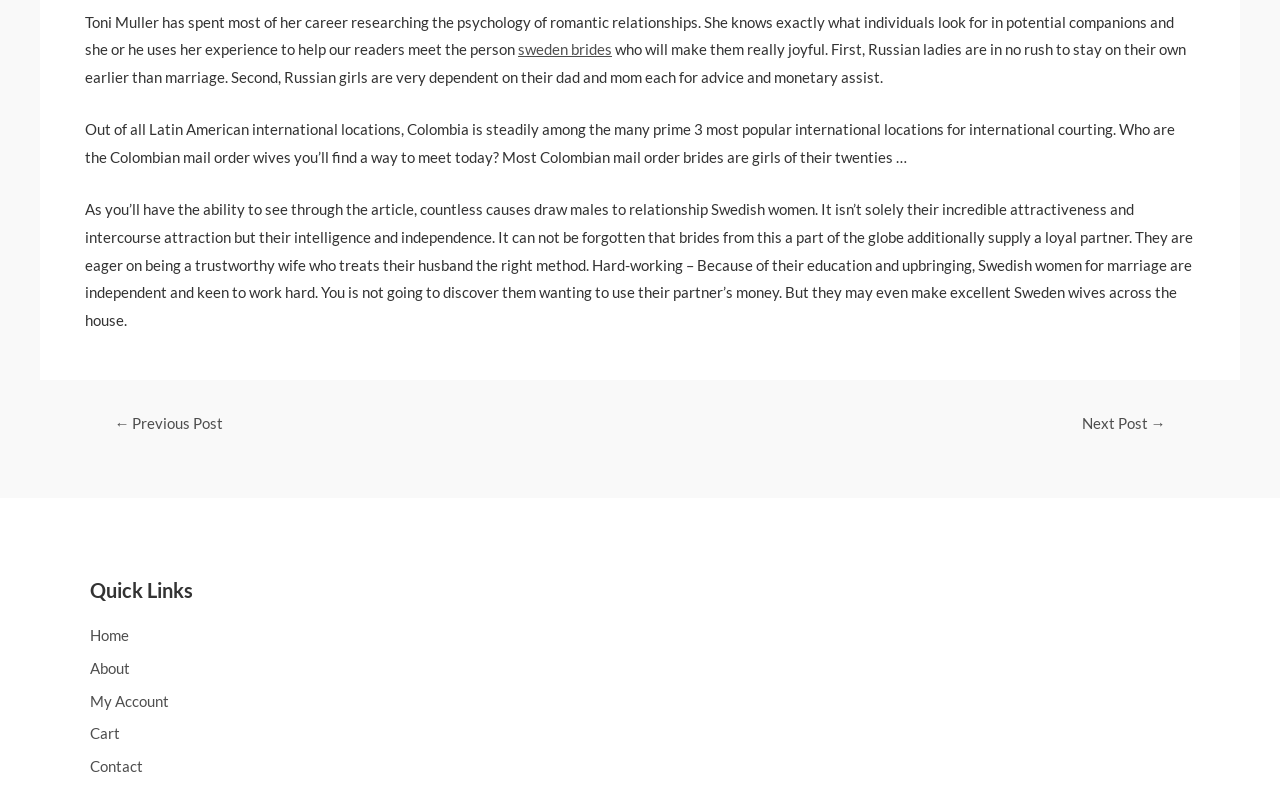Locate the bounding box coordinates of the area that needs to be clicked to fulfill the following instruction: "contact us". The coordinates should be in the format of four float numbers between 0 and 1, namely [left, top, right, bottom].

[0.07, 0.94, 0.262, 0.975]